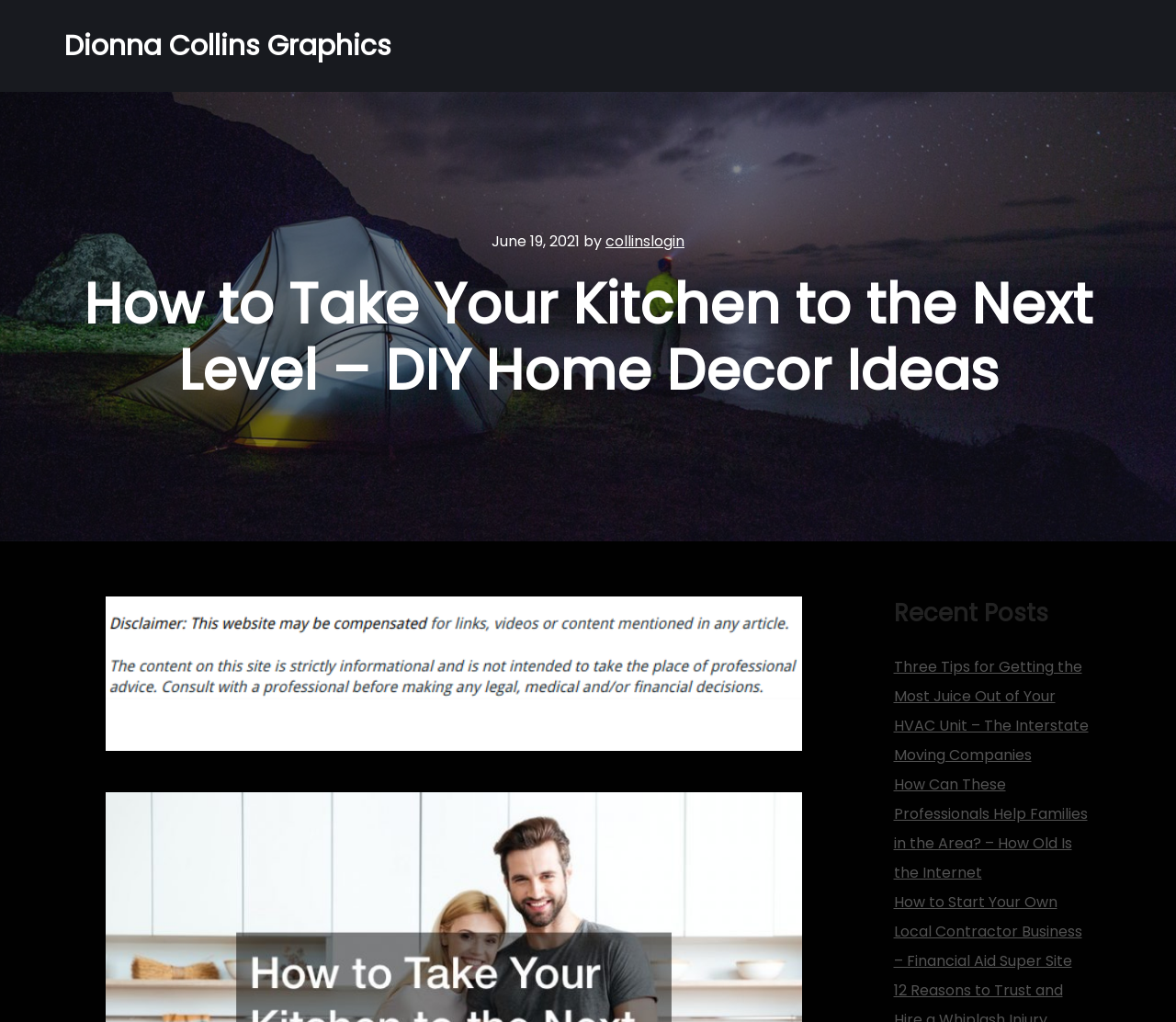Reply to the question below using a single word or brief phrase:
What is the date of the article?

June 19, 2021